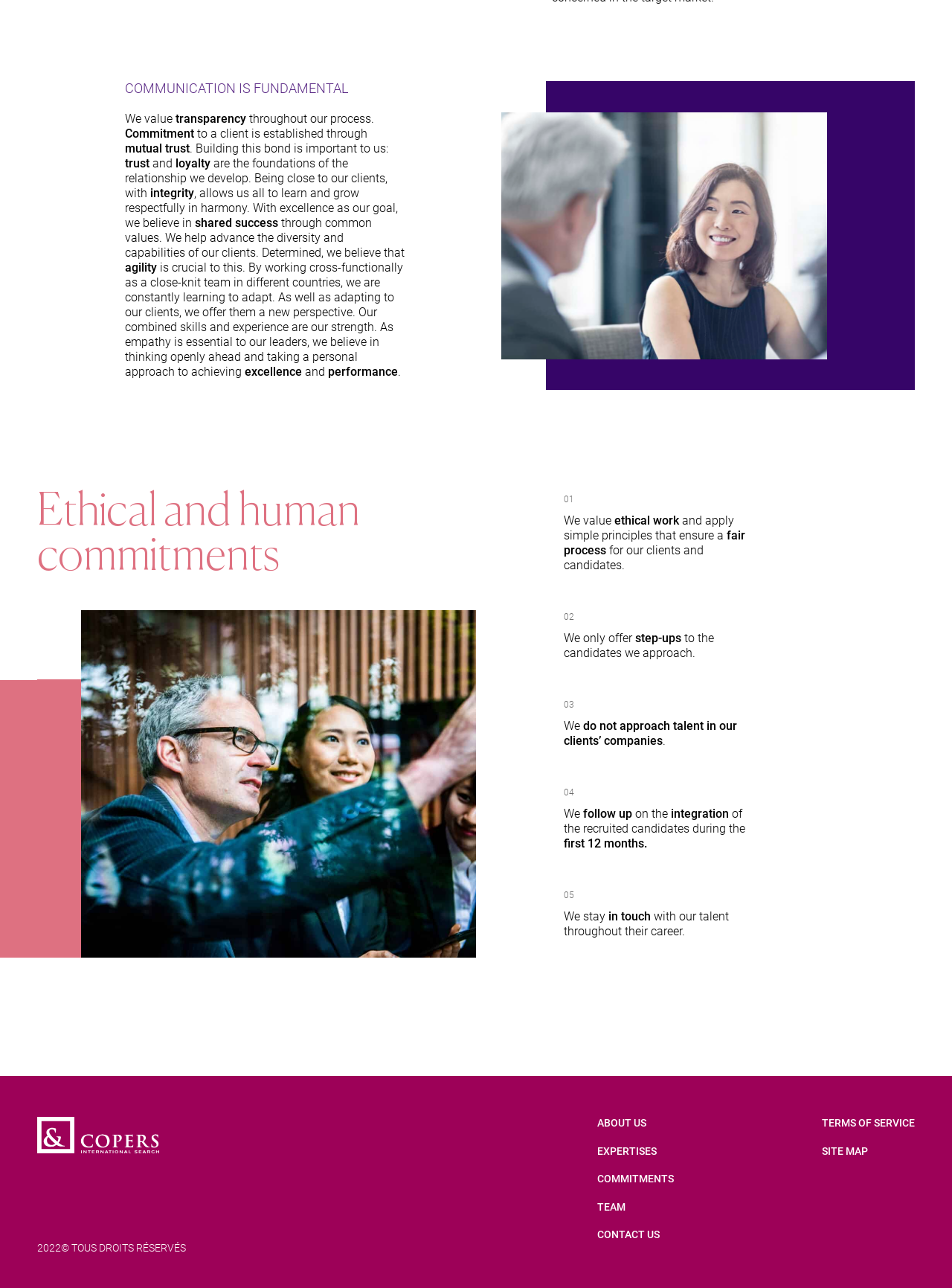Determine the bounding box coordinates in the format (top-left x, top-left y, bottom-right x, bottom-right y). Ensure all values are floating point numbers between 0 and 1. Identify the bounding box of the UI element described by: Contact us

[0.627, 0.954, 0.708, 0.964]